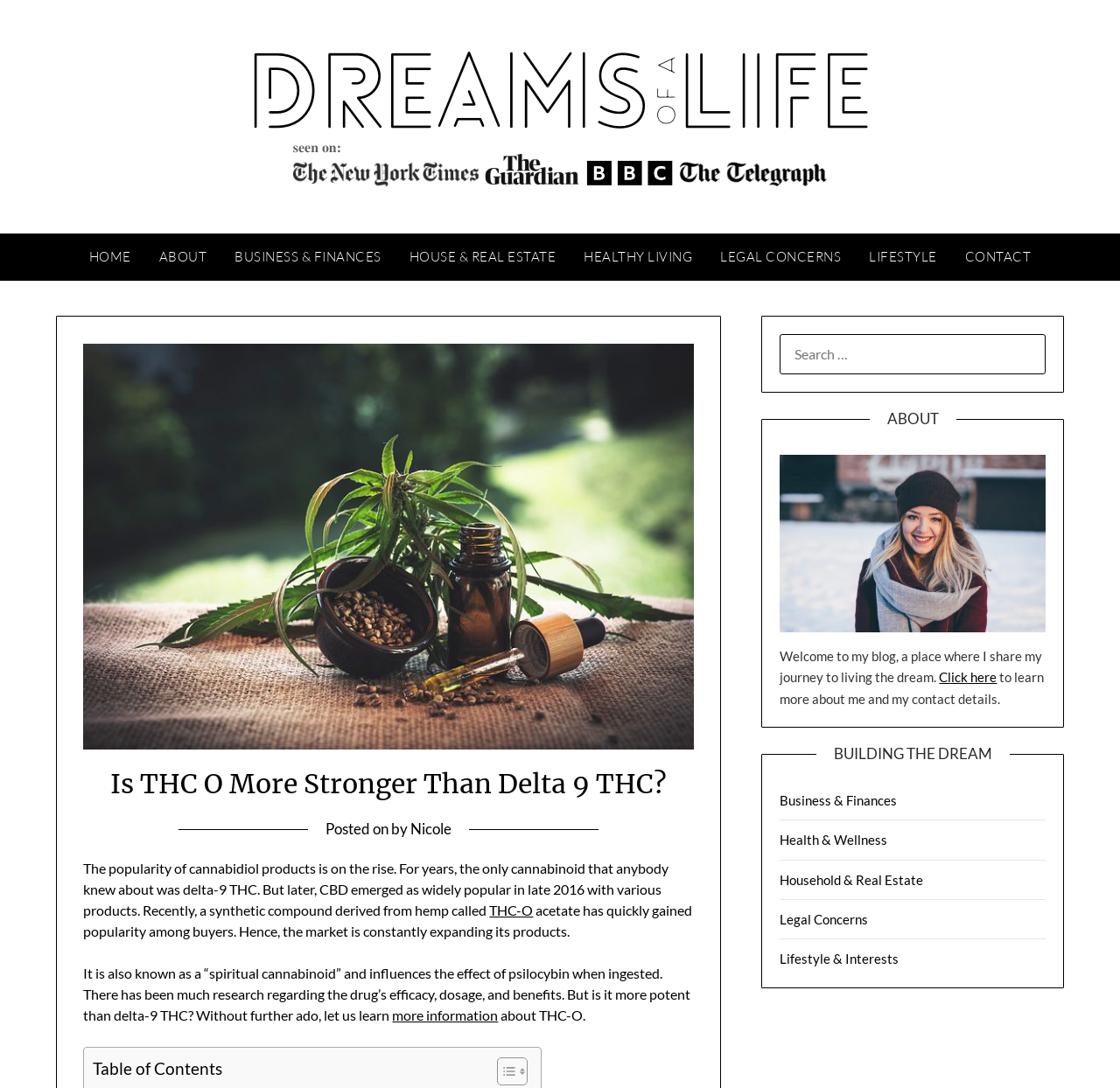Carefully examine the image and provide an in-depth answer to the question: How many categories are in the main menu?

The main menu can be found at the top of the webpage, and it contains 7 categories: HOME, ABOUT, BUSINESS & FINANCES, HOUSE & REAL ESTATE, HEALTHY LIVING, LEGAL CONCERNS, and LIFESTYLE. These categories are represented as links with bounding boxes ranging from [0.067, 0.215, 0.129, 0.258] to [0.763, 0.215, 0.849, 0.258].